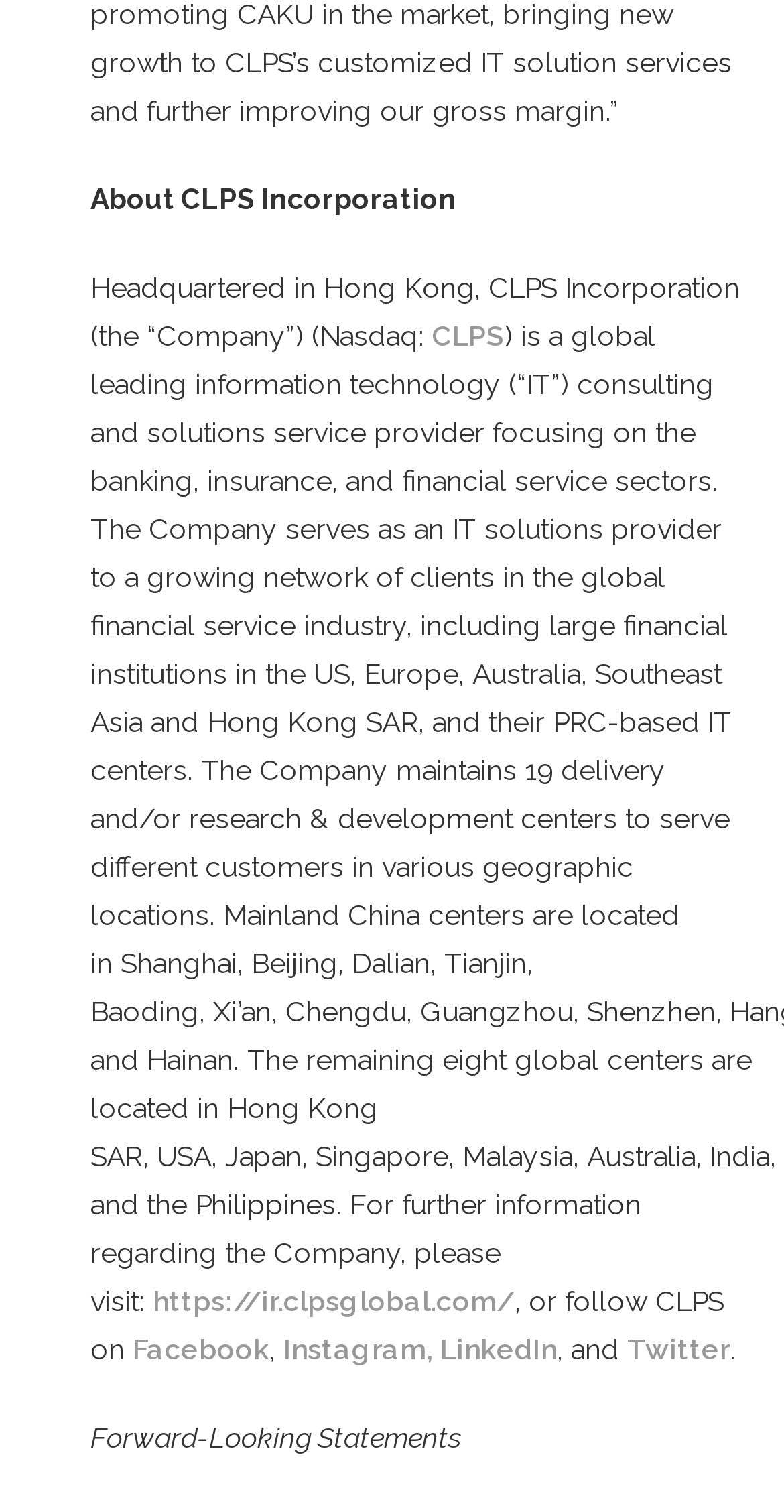Extract the bounding box coordinates of the UI element described by: "Twitter". The coordinates should include four float numbers ranging from 0 to 1, e.g., [left, top, right, bottom].

[0.8, 0.882, 0.931, 0.903]